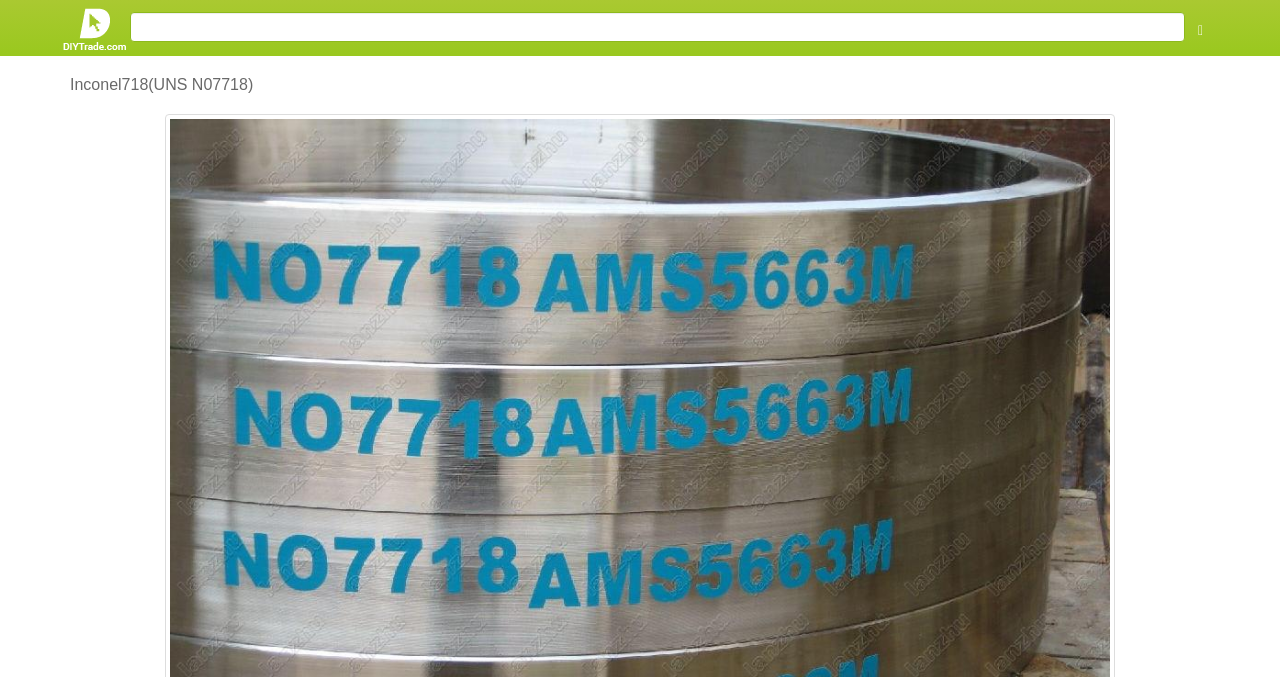Explain the features and main sections of the webpage comprehensively.

The webpage appears to be a product page for Inconel718(UNS N07718) shafts and disks, manufactured by LANZHU, a Chinese company. At the top-left corner, there is a search bar with a magnifying glass icon. Next to it, there is a link to DIYTrade.com, accompanied by a small logo image. 

Below the search bar, there is a prominent heading that displays the product name, "Inconel718(UNS N07718)". 

On the right side of the page, near the top, there is a textbox, likely for searching or filtering products. Adjacent to the textbox, there is a button with a right-pointing arrow icon.

Further down the page, there is a link to the product name "Inconel718(UNS N07718)" again, which may lead to more detailed product information or specifications.